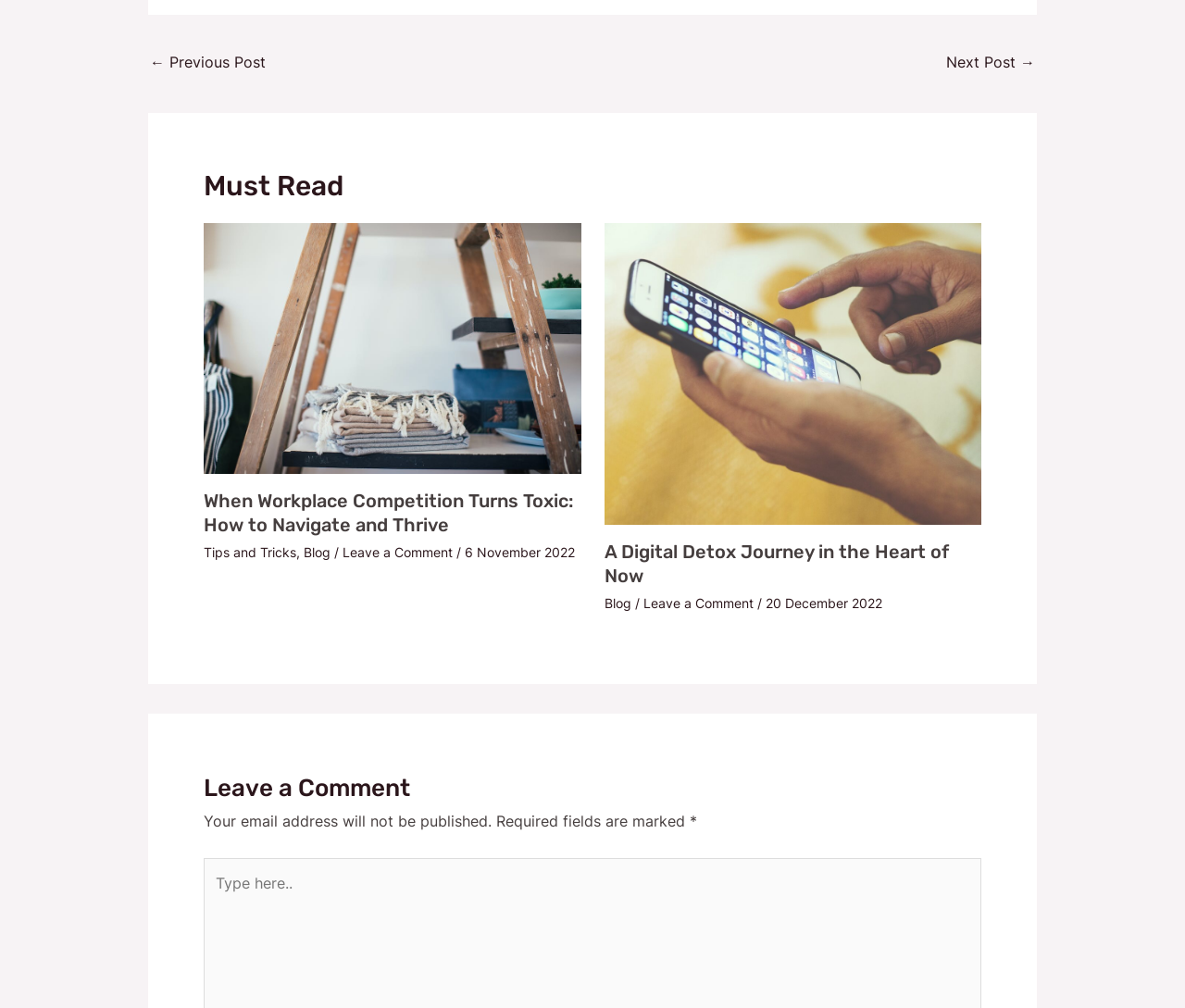Please indicate the bounding box coordinates of the element's region to be clicked to achieve the instruction: "Click on the '← Previous Post' link". Provide the coordinates as four float numbers between 0 and 1, i.e., [left, top, right, bottom].

[0.127, 0.046, 0.224, 0.08]